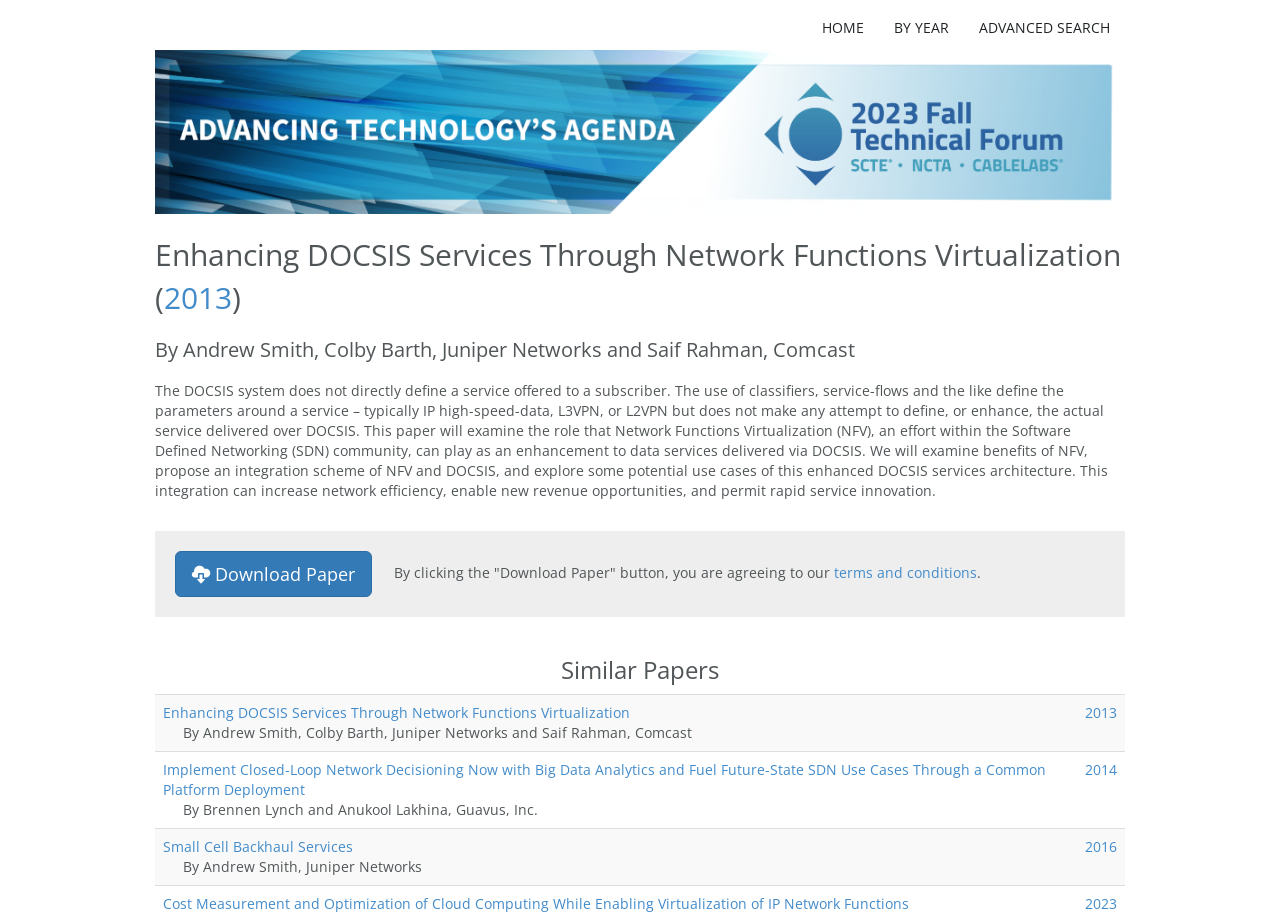Please respond in a single word or phrase: 
Who are the authors of the paper?

Andrew Smith, Colby Barth, Juniper Networks and Saif Rahman, Comcast